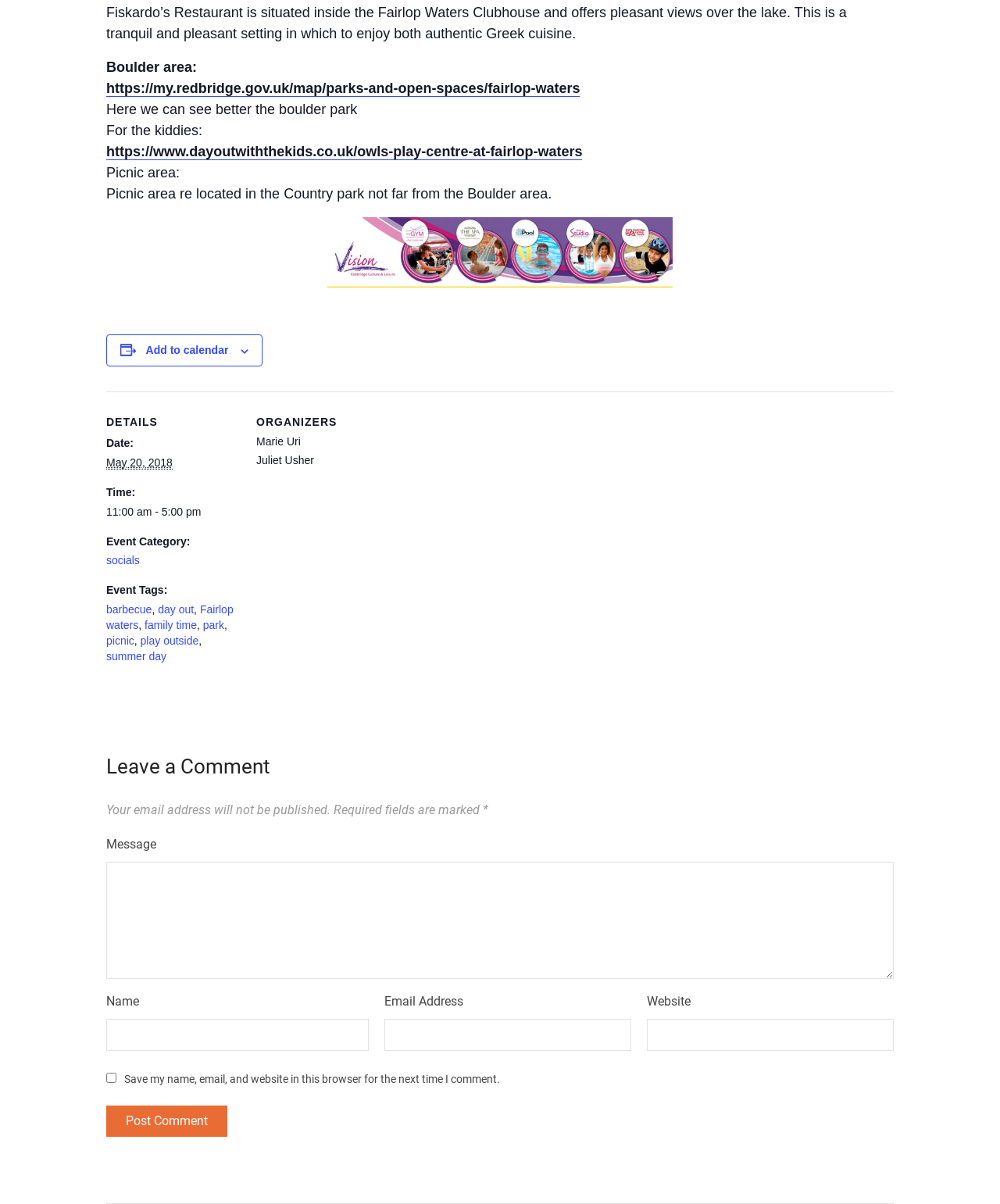Determine the bounding box coordinates for the area that needs to be clicked to fulfill this task: "Click the 'Fairlop waters' link". The coordinates must be given as four float numbers between 0 and 1, i.e., [left, top, right, bottom].

[0.106, 0.501, 0.233, 0.524]